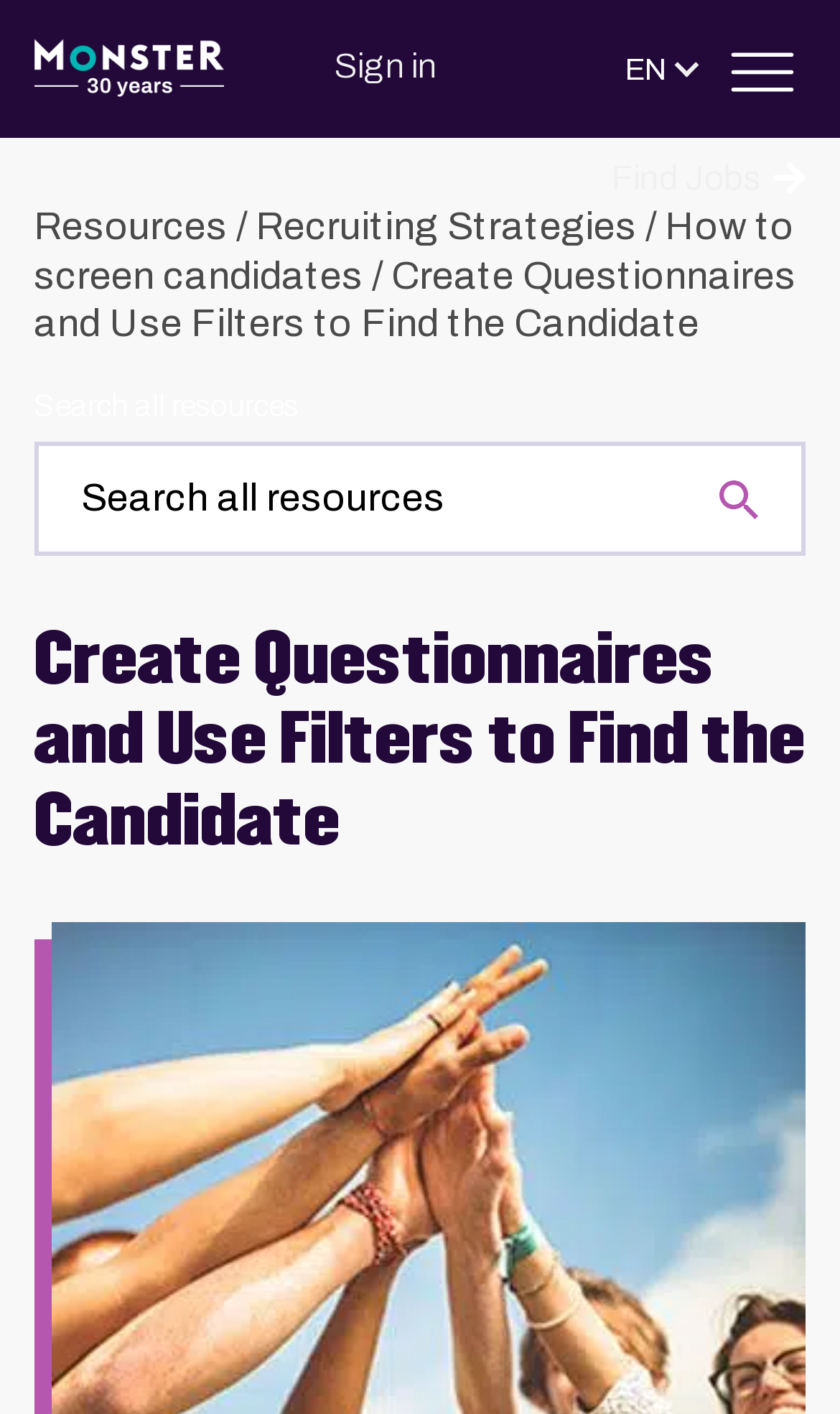What can be used to find the right candidate?
Give a detailed and exhaustive answer to the question.

According to the webpage, questionnaires and filters can be used to find the right candidate, as indicated by the heading 'Create Questionnaires and Use Filters to Find the Candidate'.